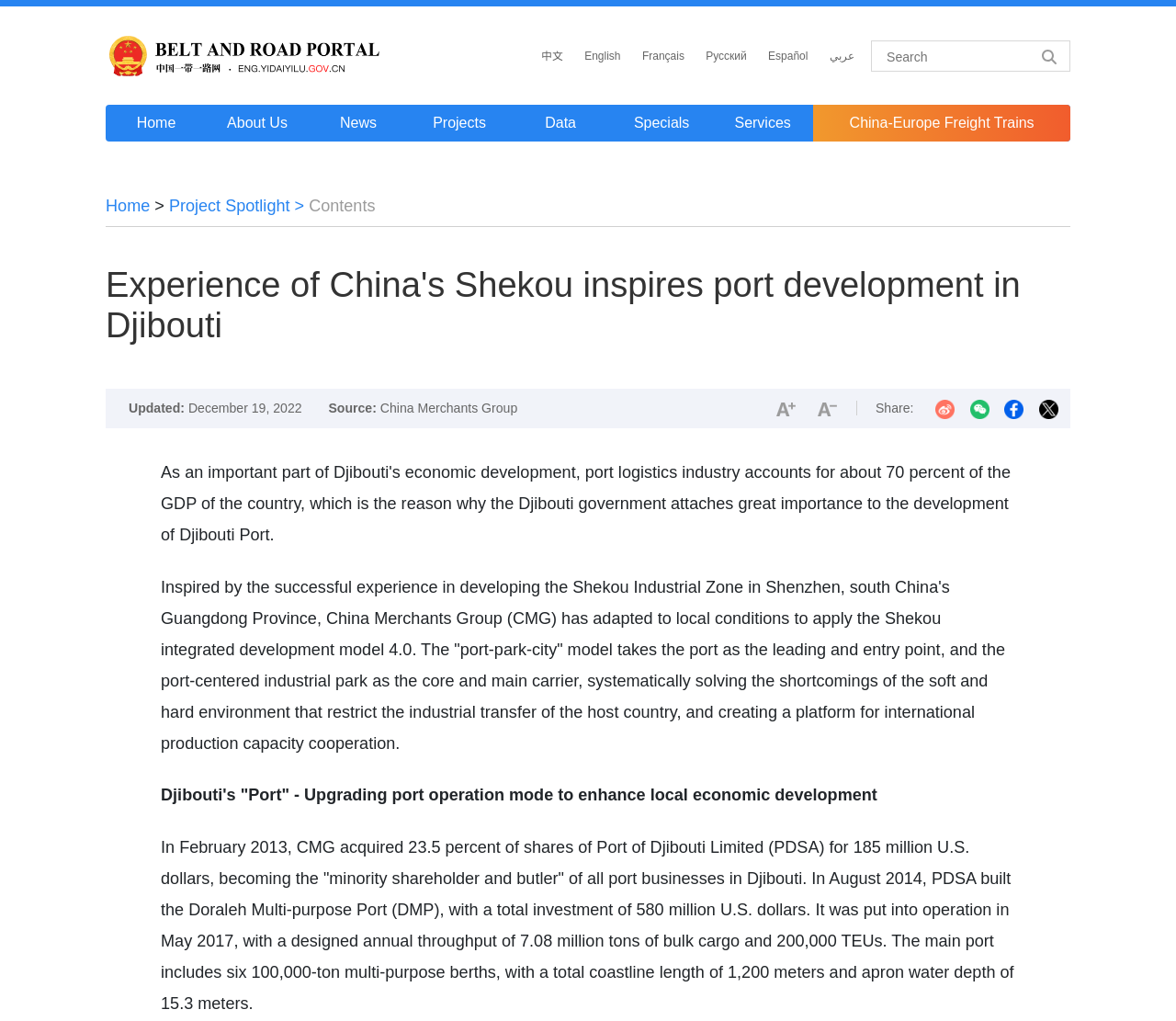What is the function of the 'Share' button?
Kindly offer a comprehensive and detailed response to the question.

The 'Share' button is located at the bottom of the webpage, and its function is to allow users to share the content of the webpage on various social media platforms, including Weibo, WeChat, Facebook, and Twitter.